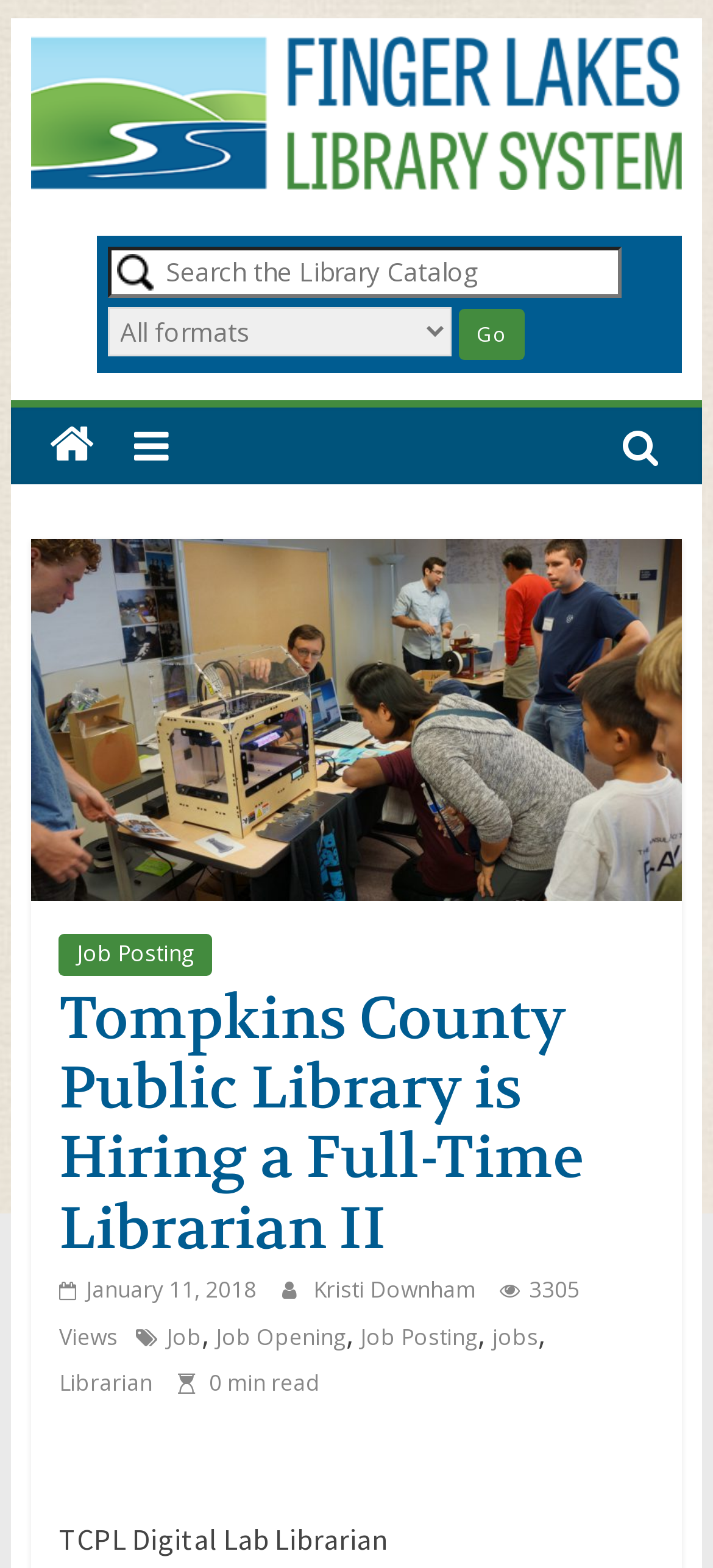Answer with a single word or phrase: 
What is the job title being hired for?

Librarian II